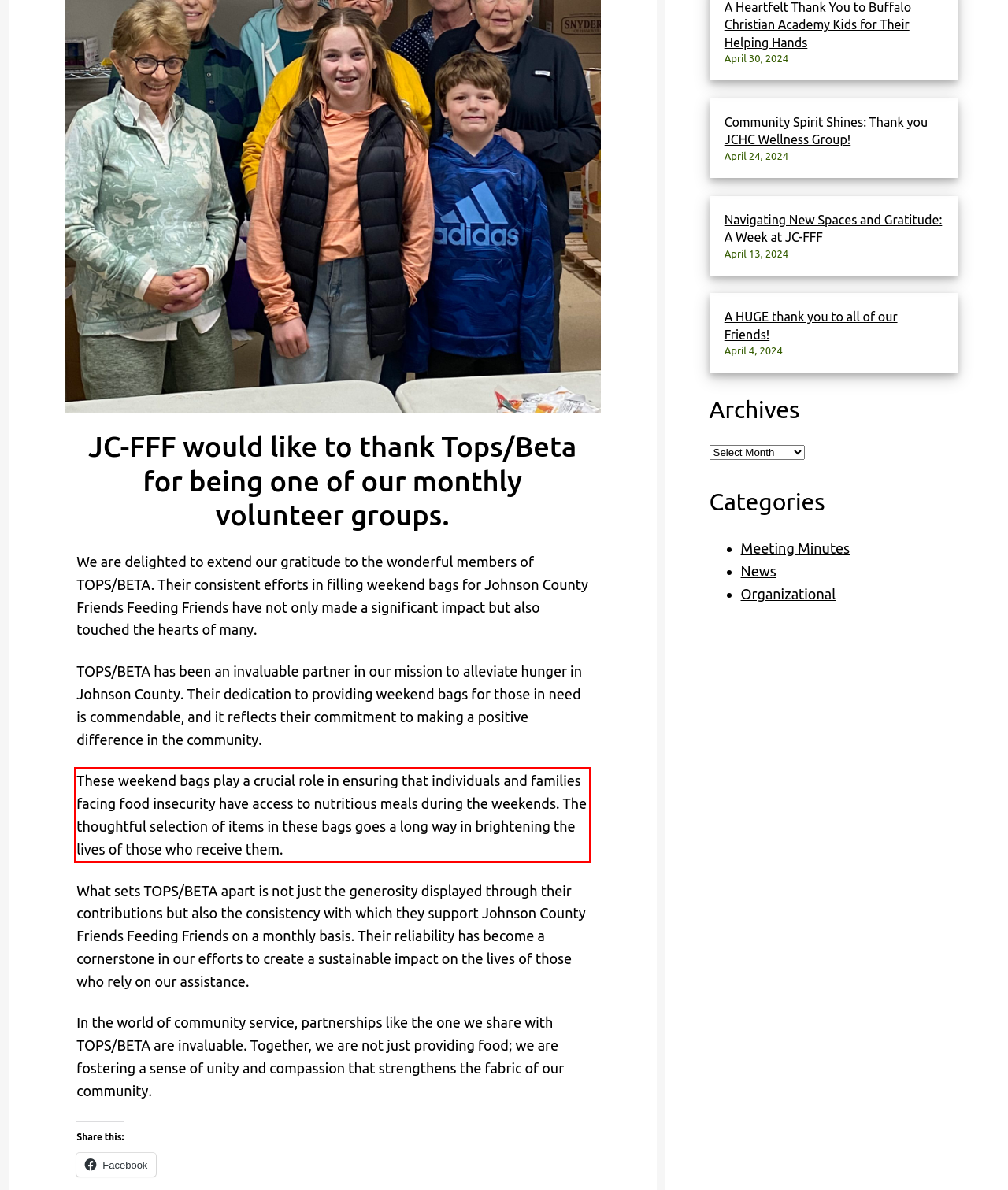The screenshot provided shows a webpage with a red bounding box. Apply OCR to the text within this red bounding box and provide the extracted content.

These weekend bags play a crucial role in ensuring that individuals and families facing food insecurity have access to nutritious meals during the weekends. The thoughtful selection of items in these bags goes a long way in brightening the lives of those who receive them.